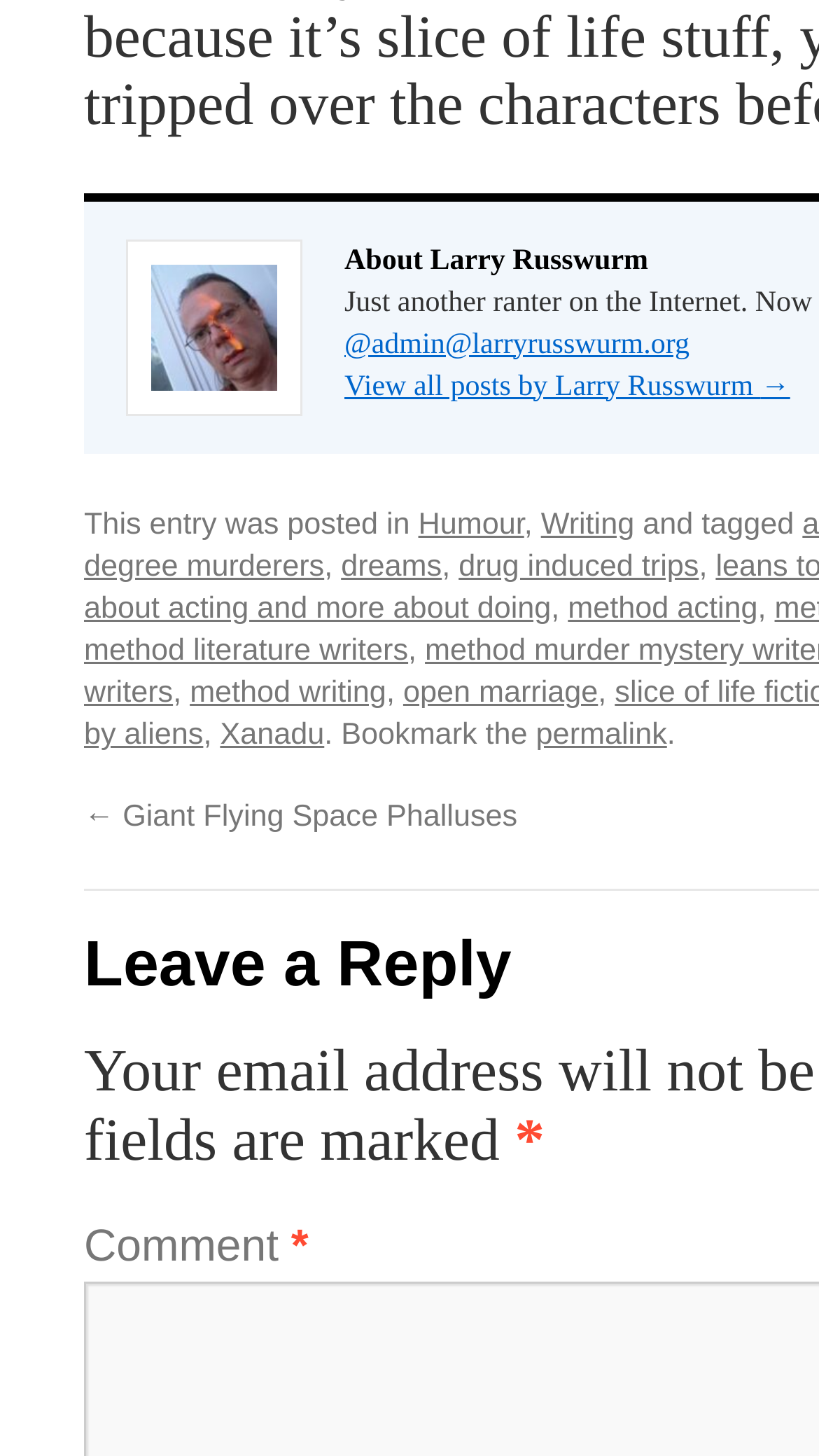Determine the bounding box coordinates for the clickable element to execute this instruction: "Read all posts by Larry Russwurm". Provide the coordinates as four float numbers between 0 and 1, i.e., [left, top, right, bottom].

[0.421, 0.255, 0.965, 0.276]